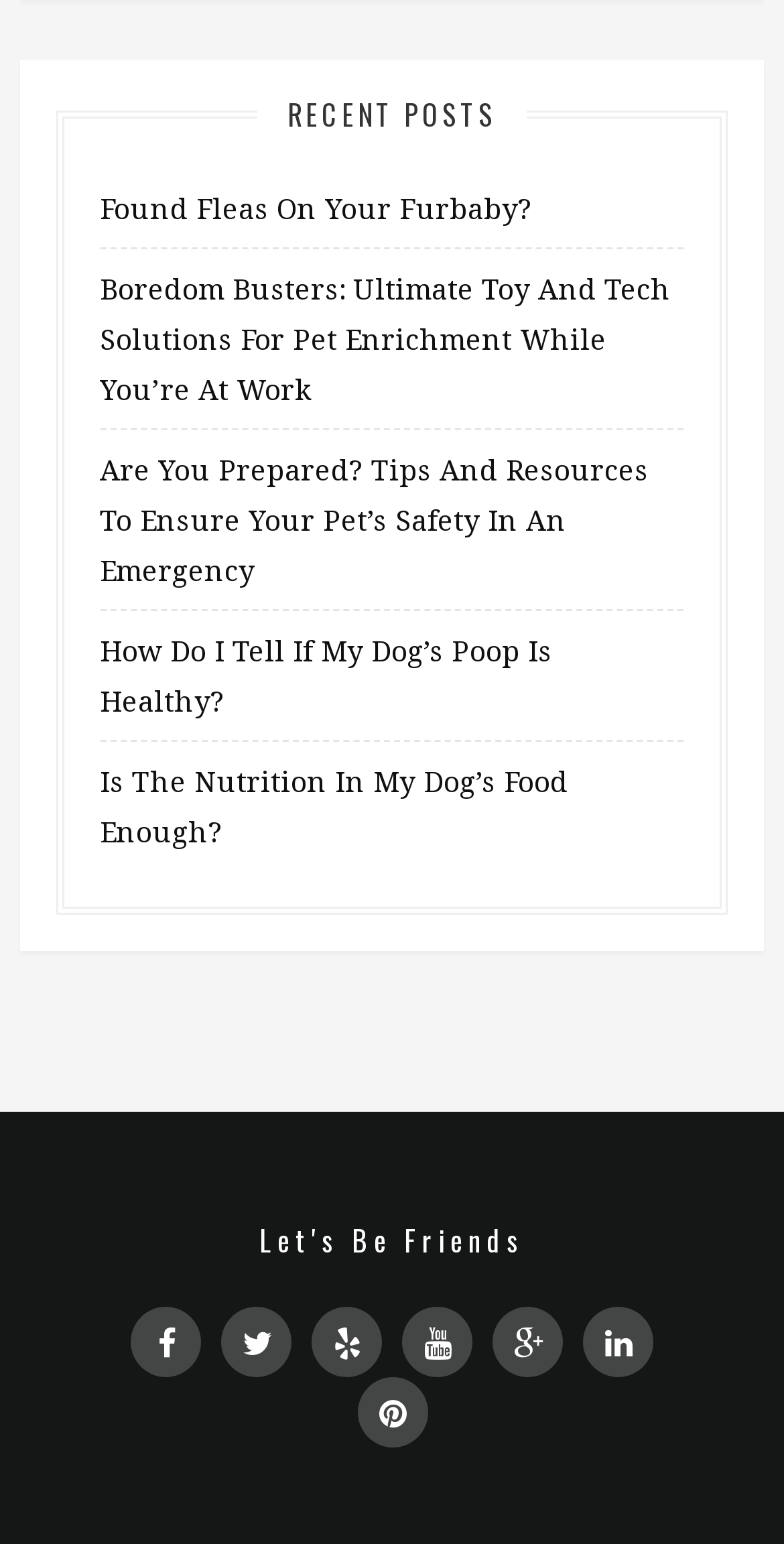How many posts are listed on the webpage?
Please answer the question with a detailed response using the information from the screenshot.

There are five links on the webpage that appear to be titles of different posts or articles, suggesting that there are five posts listed on the webpage.